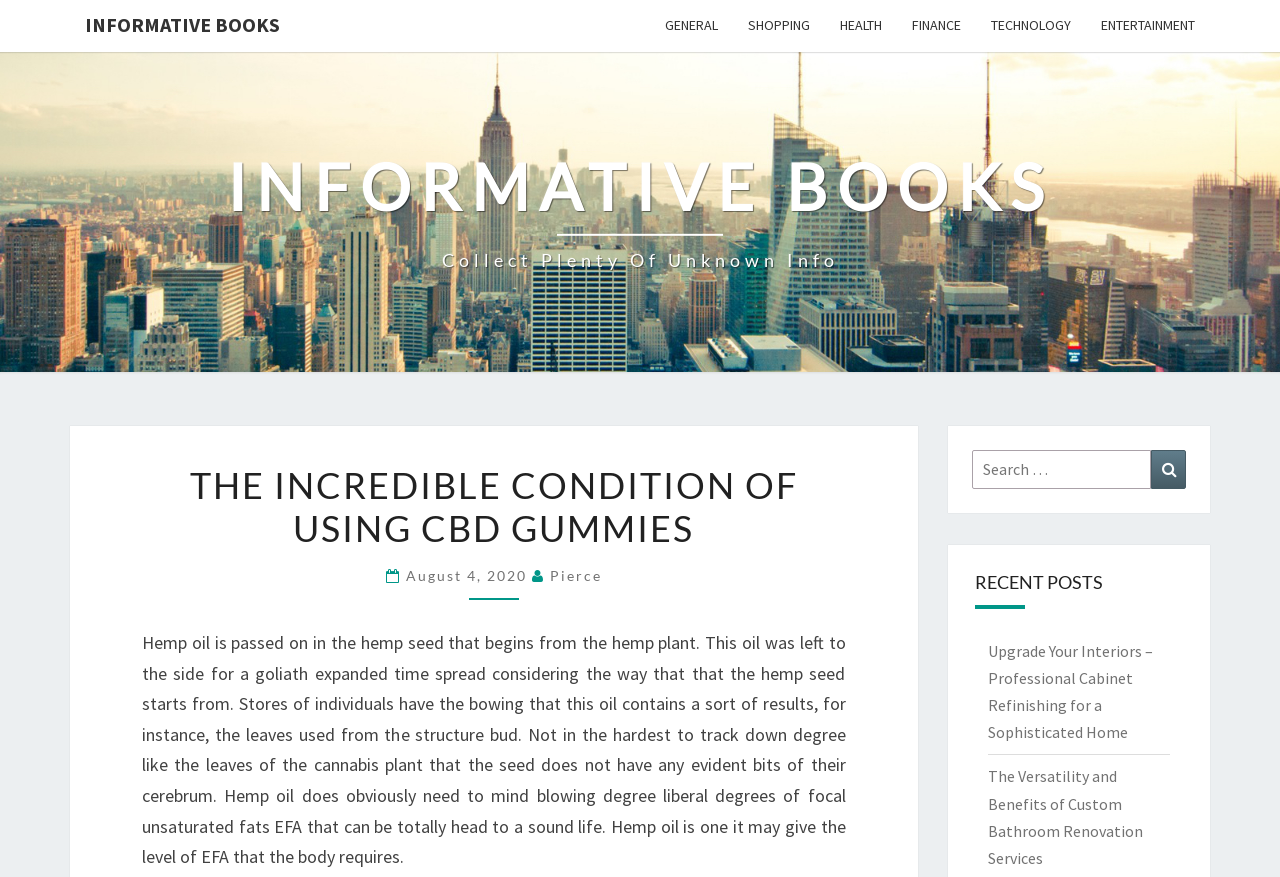Respond to the question below with a single word or phrase:
What is the author of the article?

Pierce